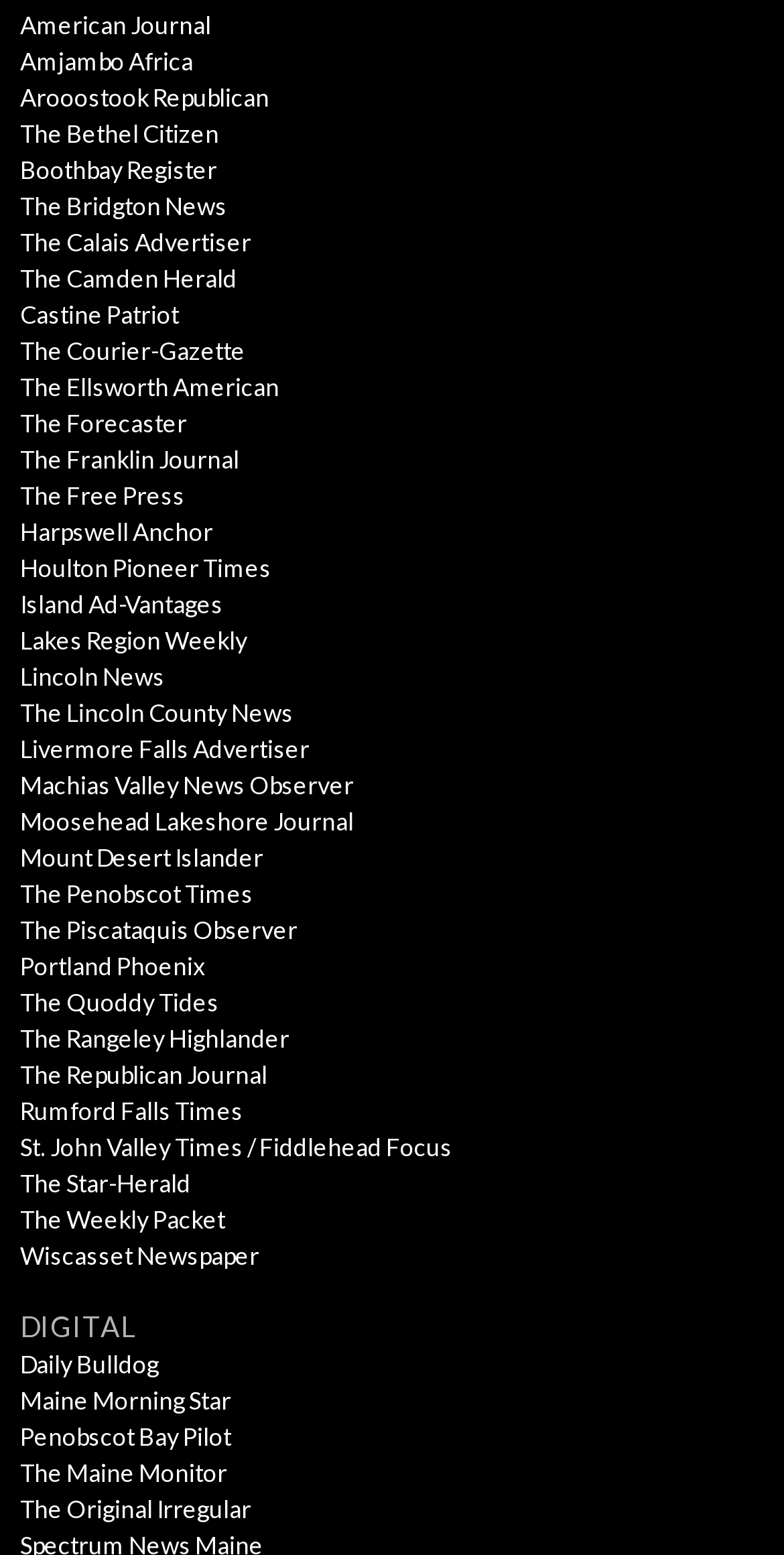Identify the bounding box coordinates of the region that should be clicked to execute the following instruction: "read The Ellsworth American".

[0.026, 0.239, 0.356, 0.259]